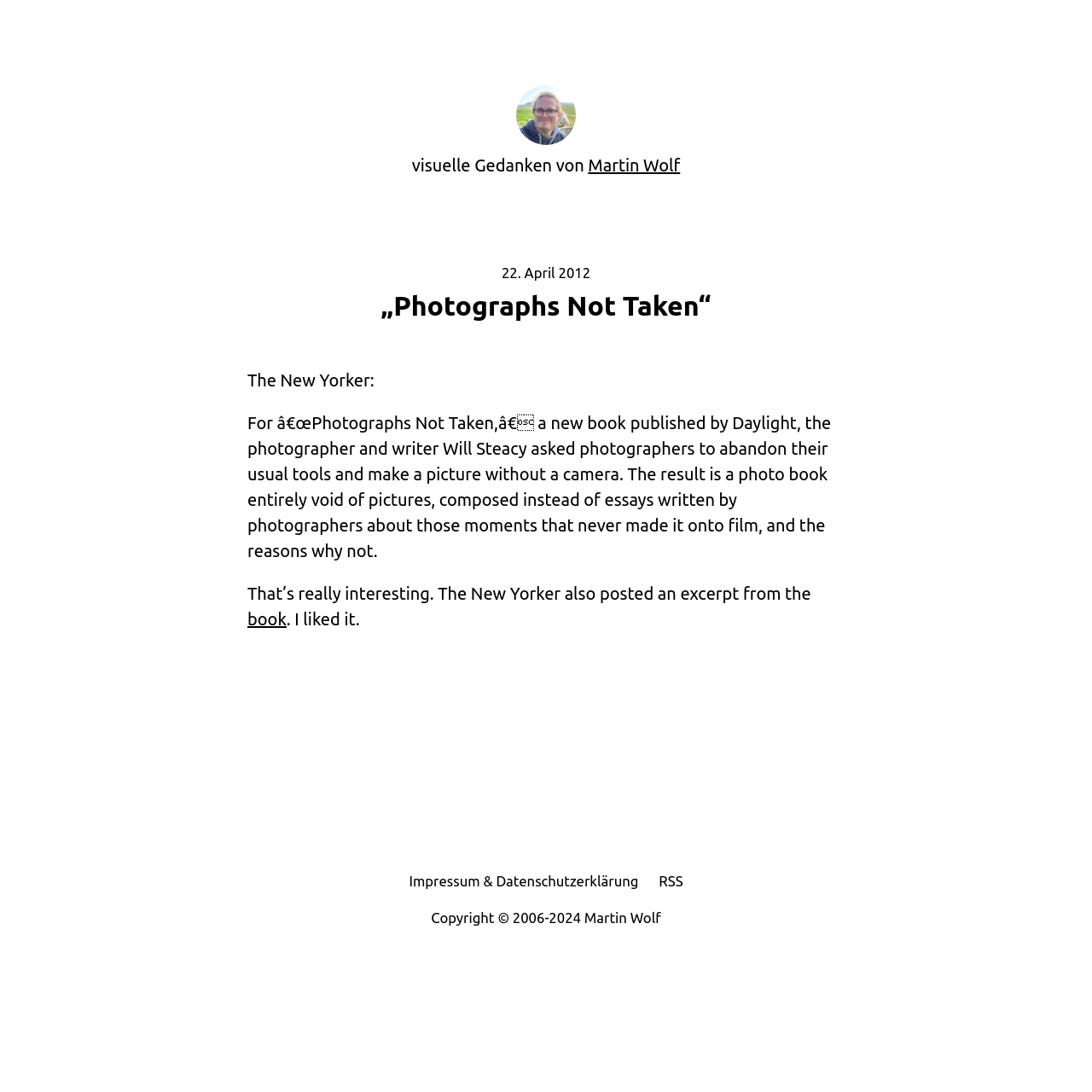Please determine the bounding box coordinates for the UI element described as: "book".

[0.227, 0.558, 0.262, 0.576]